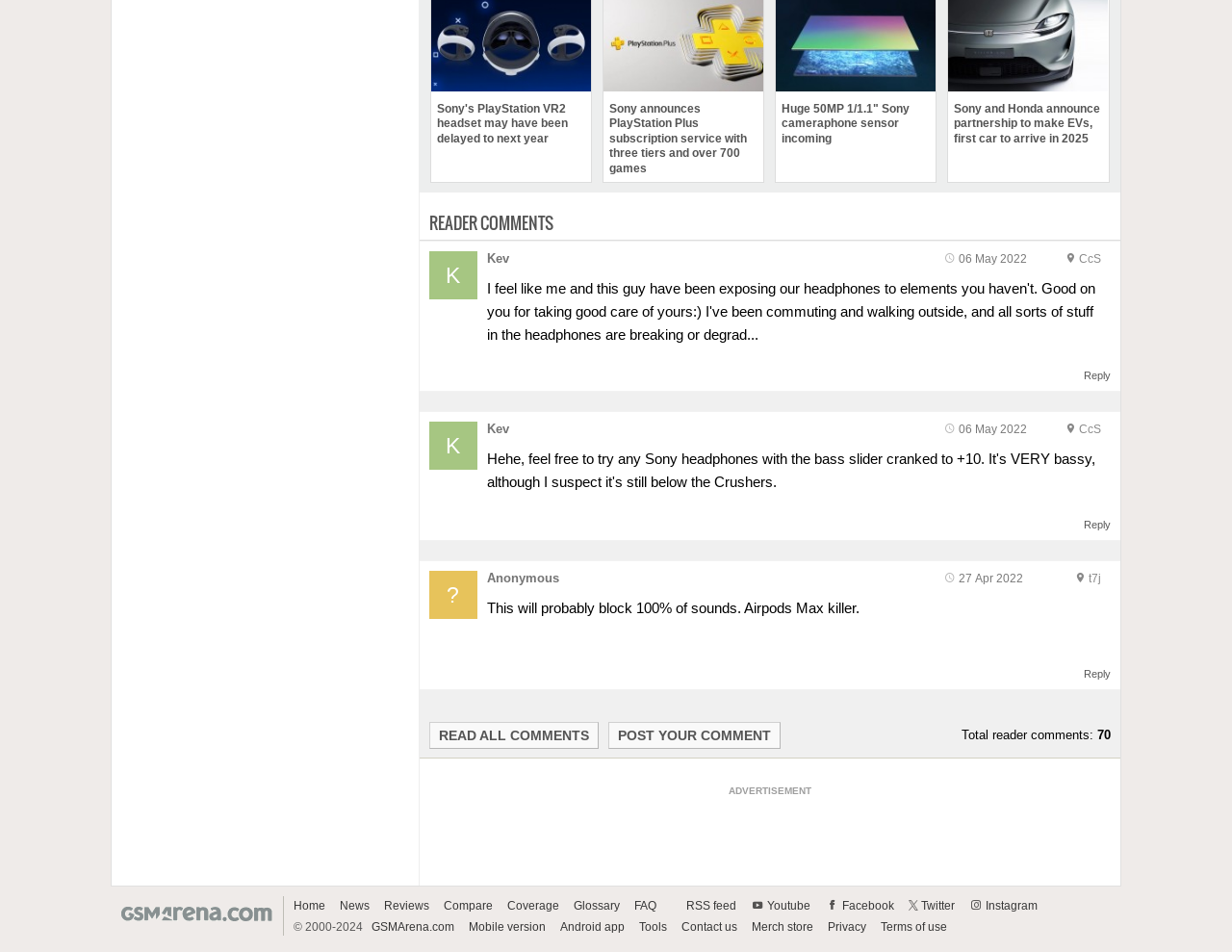Refer to the image and offer a detailed explanation in response to the question: What is the text of the first comment?

The text of the first comment is 'This will probably block 100% of sounds. Airpods Max killer.', which is indicated by the static text next to the username 'Kev'.